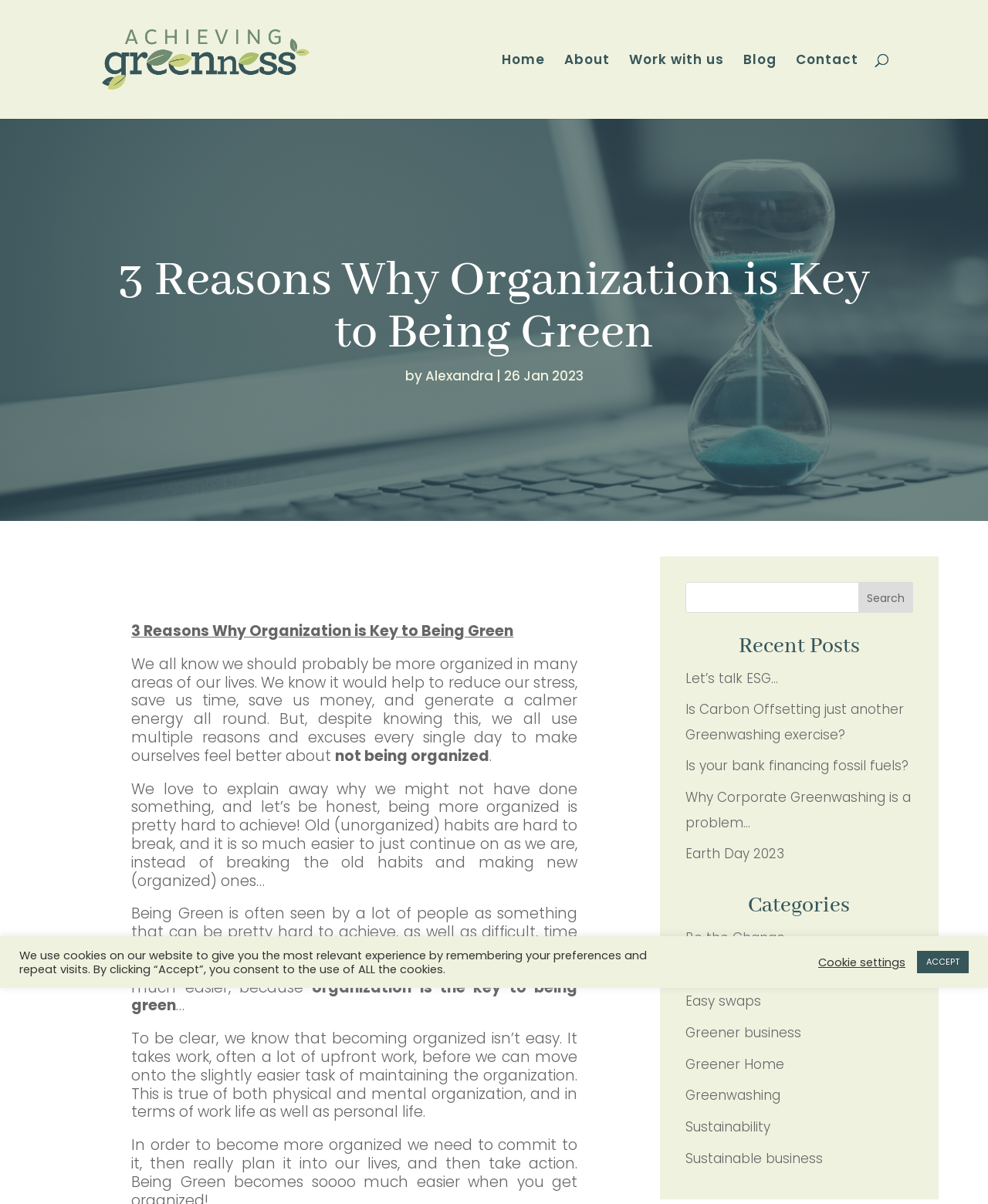Provide a thorough description of the webpage you see.

This webpage is about the importance of organization in achieving a greener lifestyle and business. At the top, there is a navigation menu with links to "Home", "About", "Work with us", "Blog", and "Contact". Below the navigation menu, there is a search bar with a "Search" button.

The main content of the webpage is an article titled "3 Reasons Why Organization is Key to Being Green". The article is written by Alexandra and was published on January 26, 2023. The article discusses how being organized can help reduce stress, save time and money, and generate a calmer energy. It also explains how being organized can make it easier to adopt a greener lifestyle.

To the right of the article, there is a section titled "Recent Posts" with links to several blog posts, including "Let's talk ESG…", "Is Carbon Offsetting just another Greenwashing exercise?", and "Earth Day 2023". Below the "Recent Posts" section, there is a section titled "Categories" with links to various categories, such as "Be the Change", "Corporate greenness", and "Sustainability".

At the bottom of the webpage, there is a notification about the use of cookies on the website, with options to "Accept" or adjust "Cookie settings".